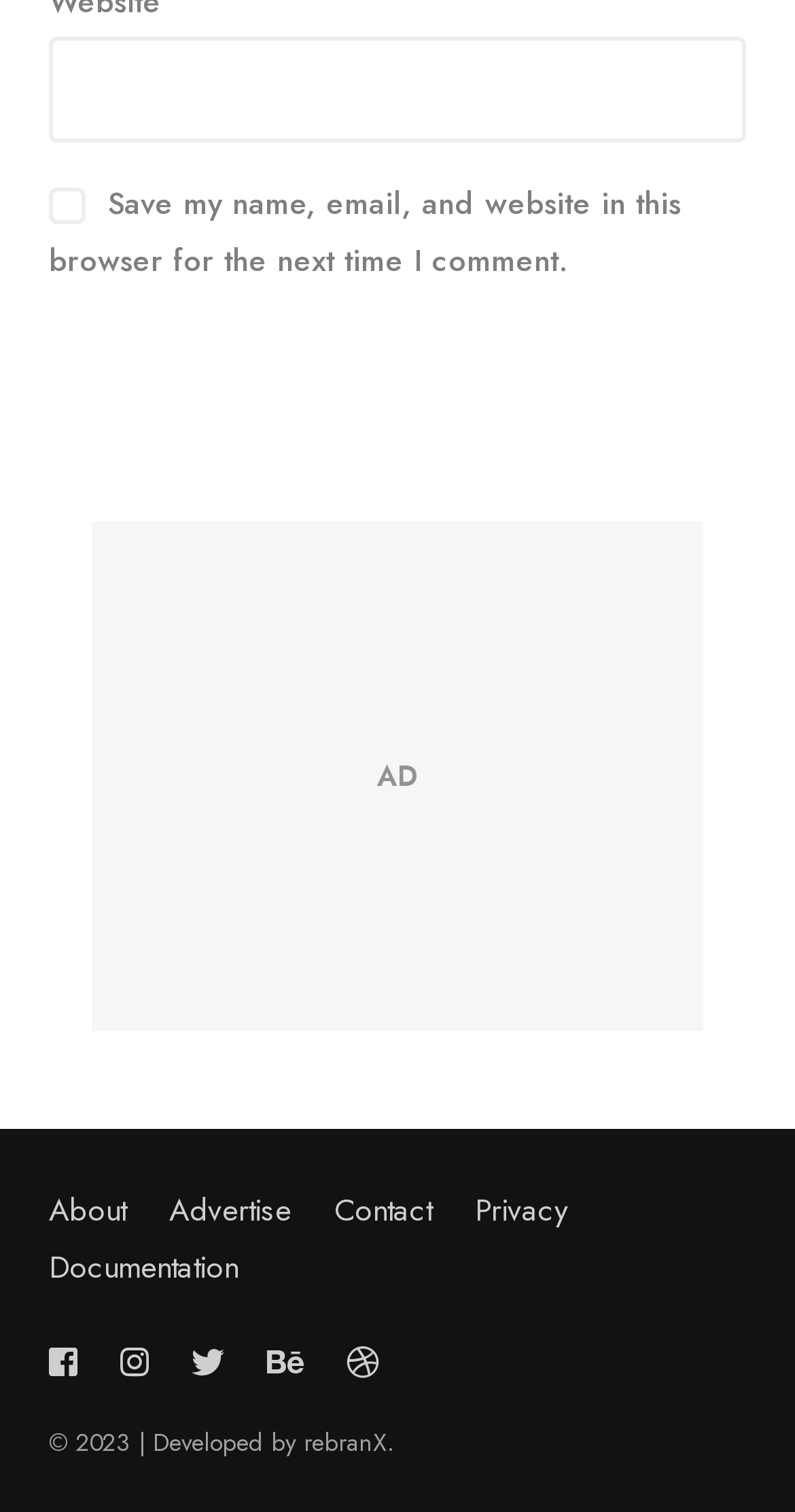From the element description parent_node: Website name="url", predict the bounding box coordinates of the UI element. The coordinates must be specified in the format (top-left x, top-left y, bottom-right x, bottom-right y) and should be within the 0 to 1 range.

[0.062, 0.025, 0.938, 0.095]